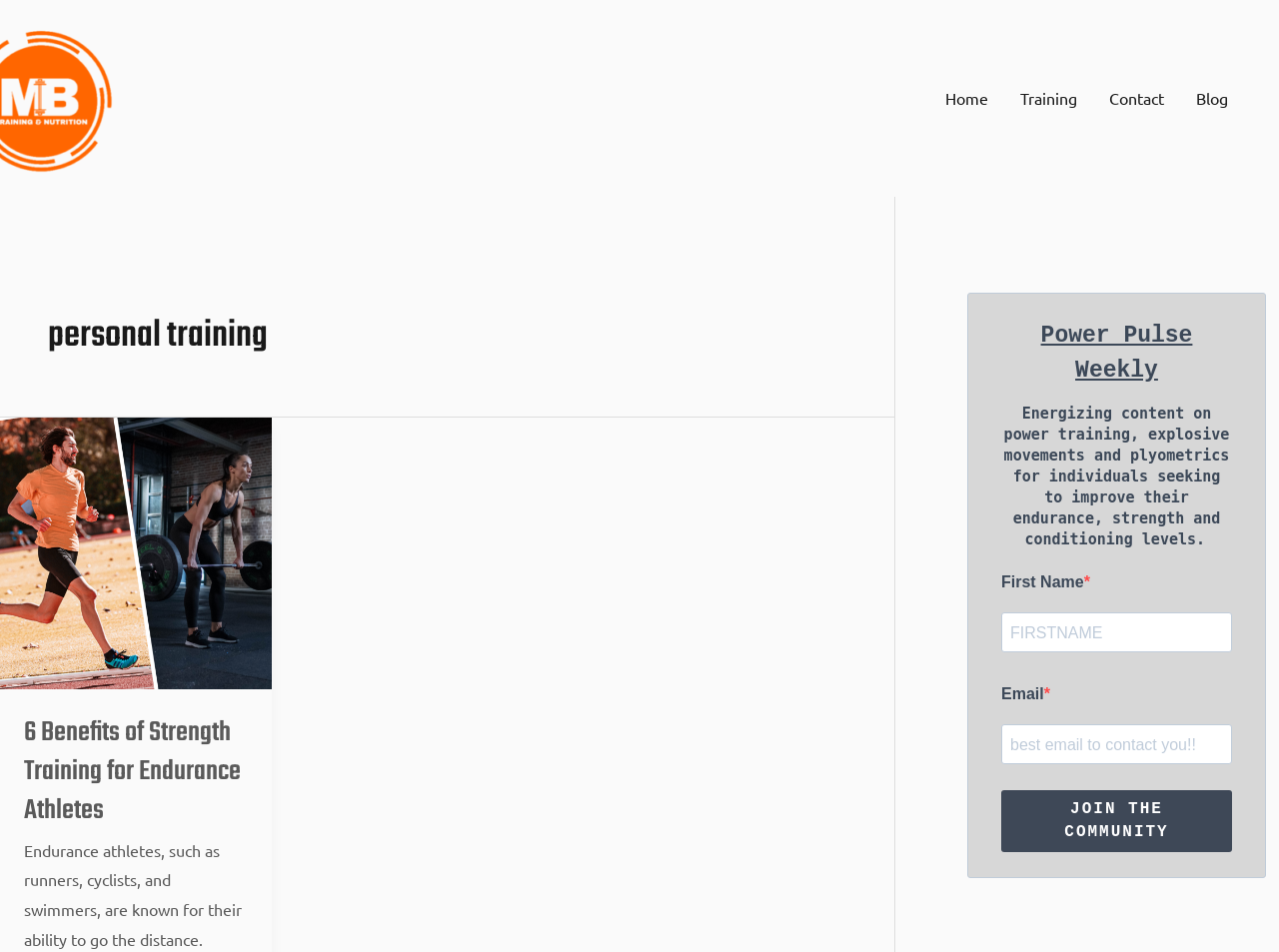What is the purpose of the form at the bottom? From the image, respond with a single word or brief phrase.

to join the community